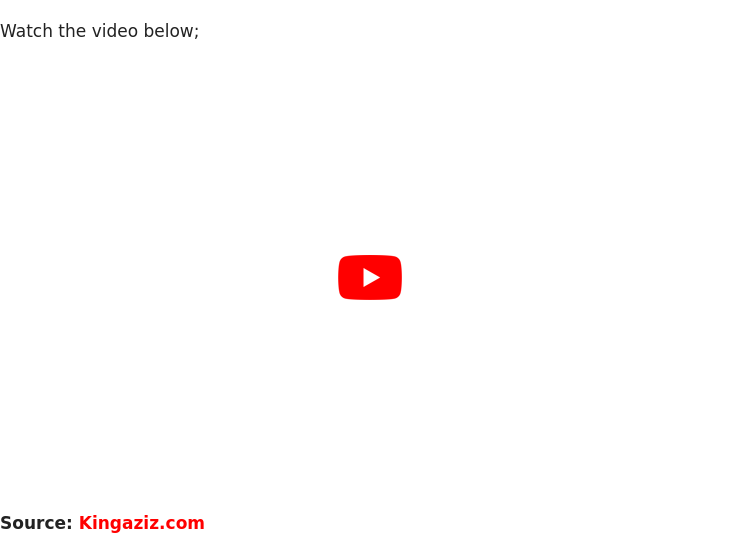Give a detailed explanation of what is happening in the image.

In this image, viewers are encouraged to watch a video titled "🔥🔥🔥THE SMART SHOW (14TH MAY 2021)." This video features insights from Captain Smart, a controversial media personality, who has recently responded to criticisms from Kennedy Agyapong. The context surrounds Captain Smart's respect for Agyapong, credited with exposing the Woyome case, which has led to speculation about Smart's apprehension towards Agyapong following this public exchange. Positioned below the video invite is the source attribution, "Source: Kingaziz.com," guiding viewers to the original article for further context and discussion.